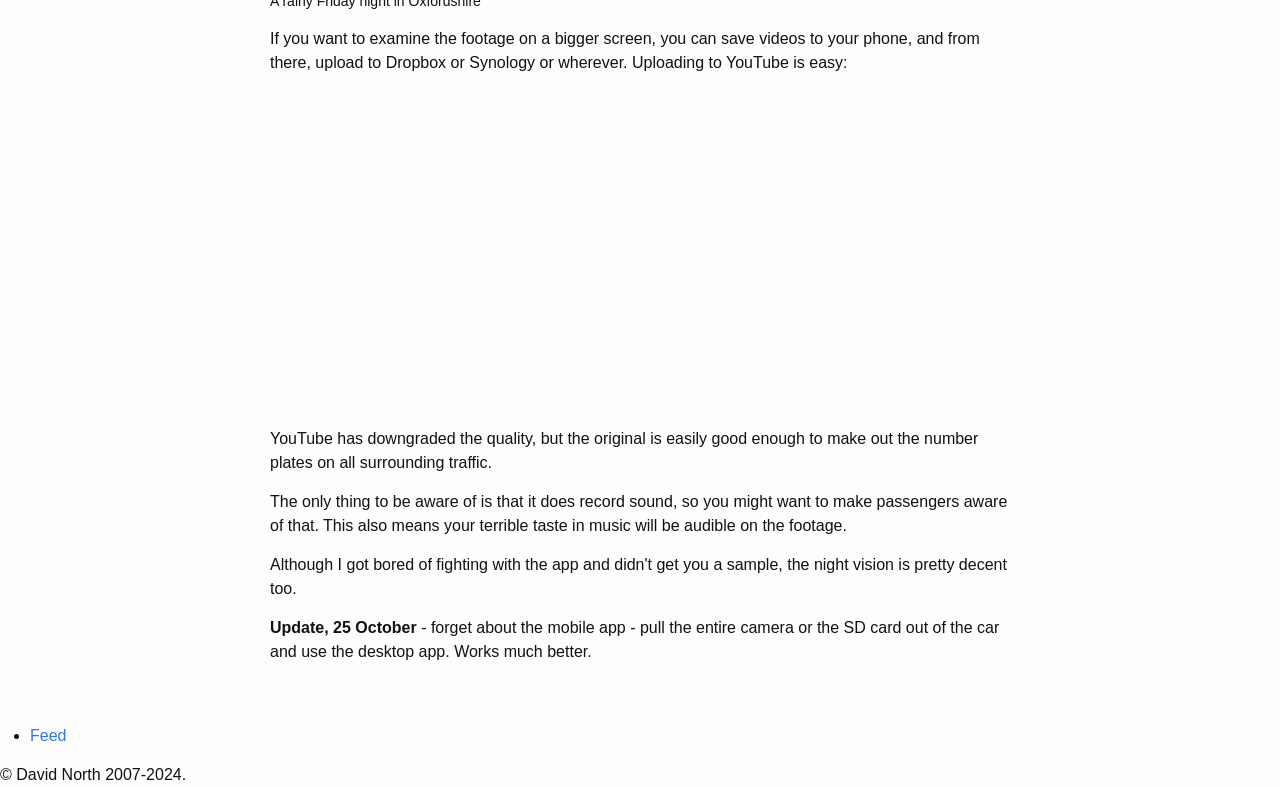Who owns the copyright of the webpage?
Refer to the image and respond with a one-word or short-phrase answer.

David North